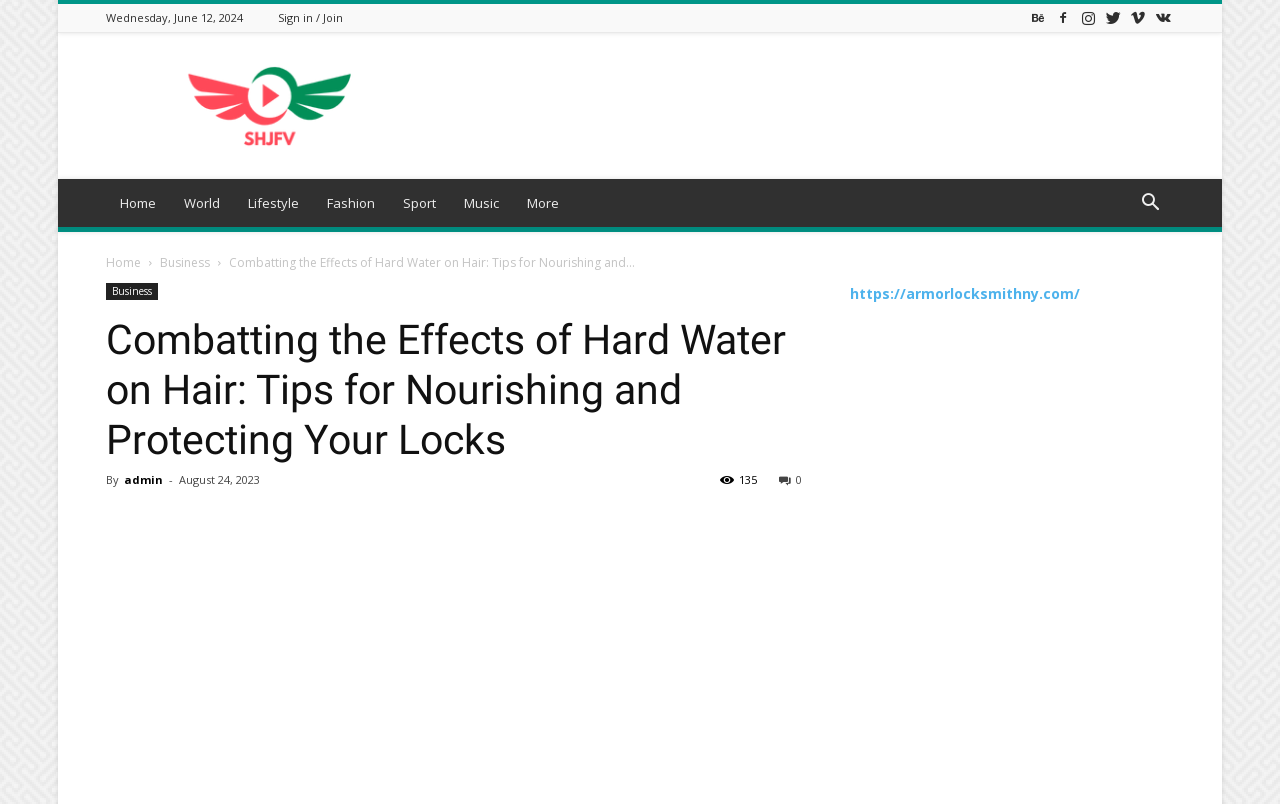How many views does the article have?
Using the visual information from the image, give a one-word or short-phrase answer.

135